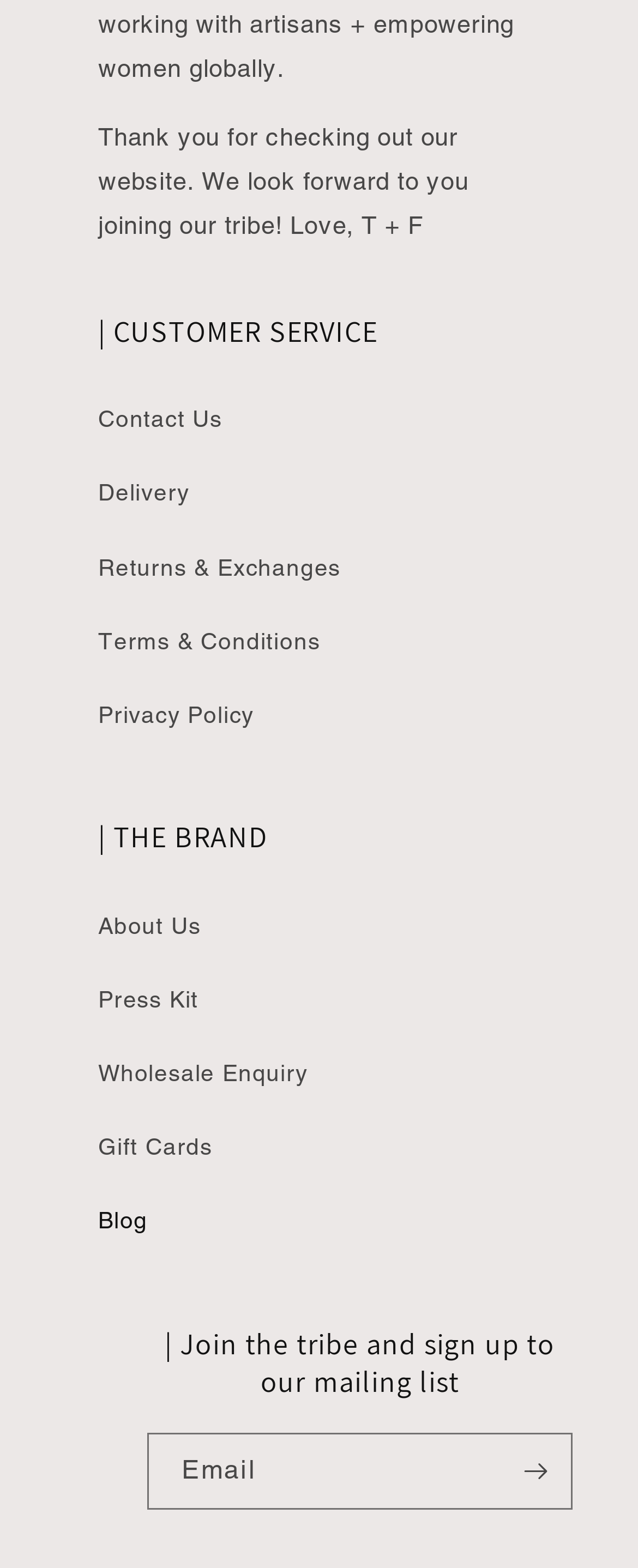What is the main topic of the second section?
Please answer the question with as much detail as possible using the screenshot.

The second section is headed by '| THE BRAND' and contains links to 'About Us', 'Press Kit', 'Wholesale Enquiry', 'Gift Cards', and 'Blog'. This section appears to be focused on providing information about the brand itself, its identity, and its activities.